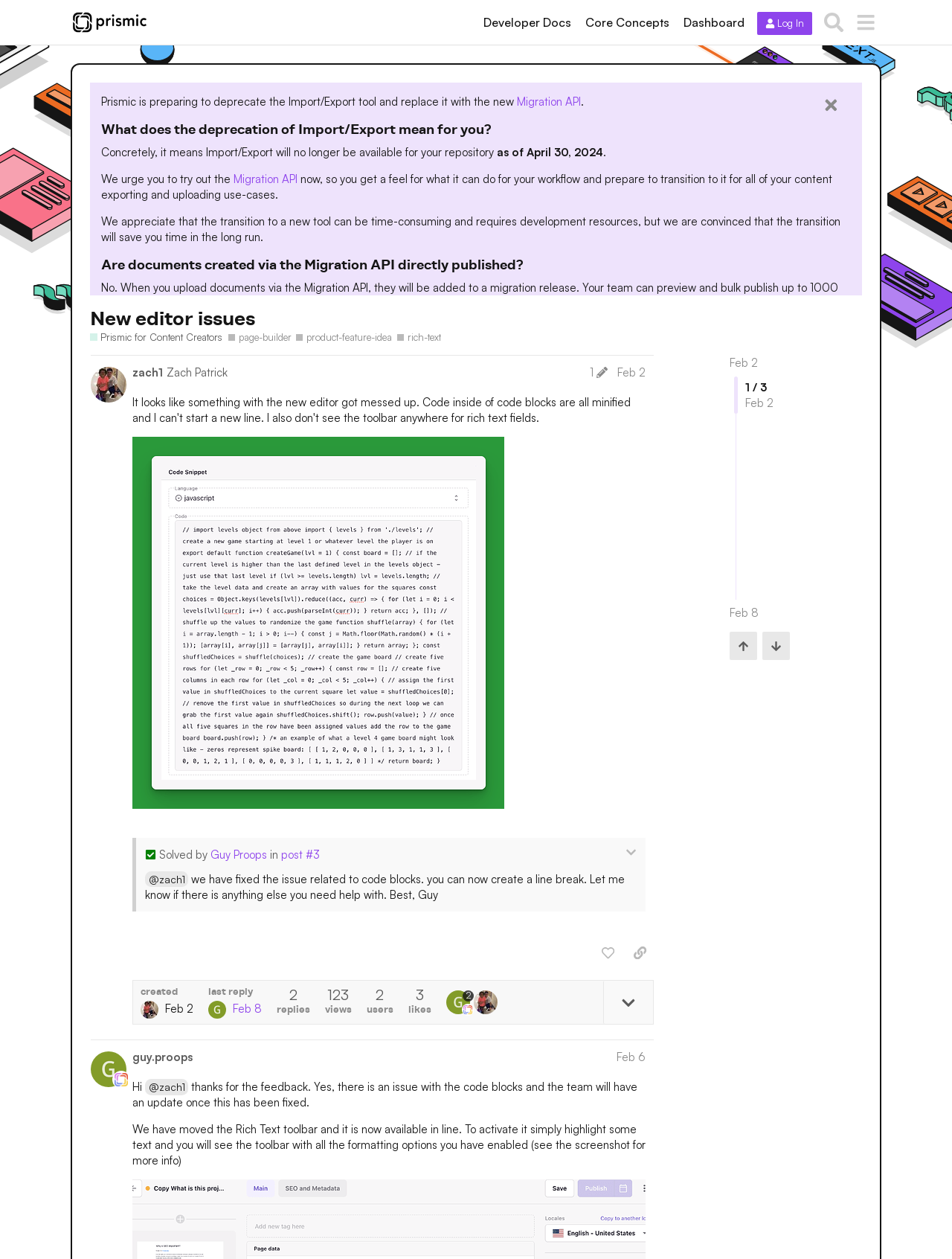Please find the bounding box coordinates of the element's region to be clicked to carry out this instruction: "Click on the 'Core Concepts' link".

[0.608, 0.008, 0.711, 0.027]